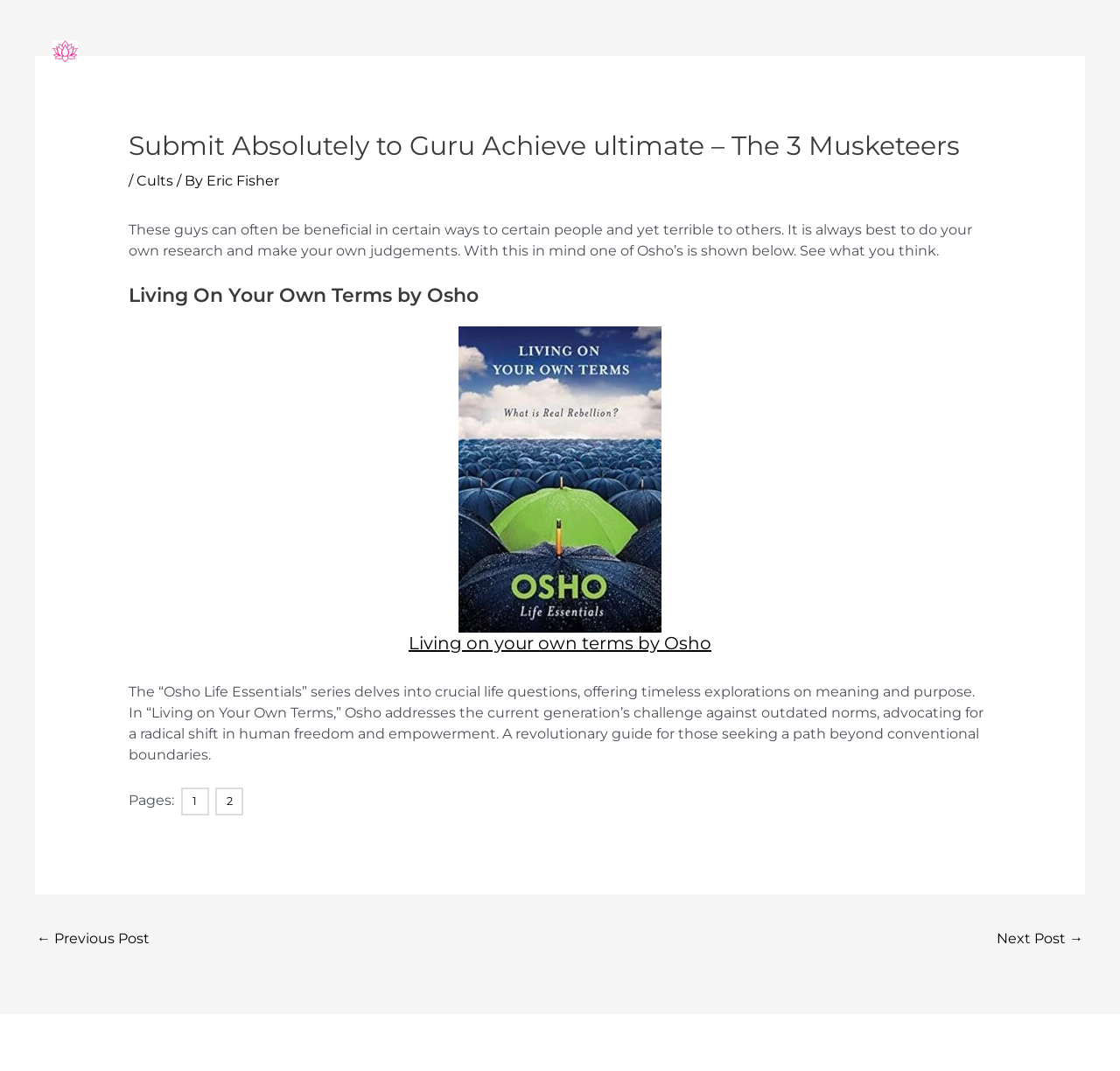Determine the bounding box coordinates of the element that should be clicked to execute the following command: "View page 1".

[0.158, 0.736, 0.186, 0.765]